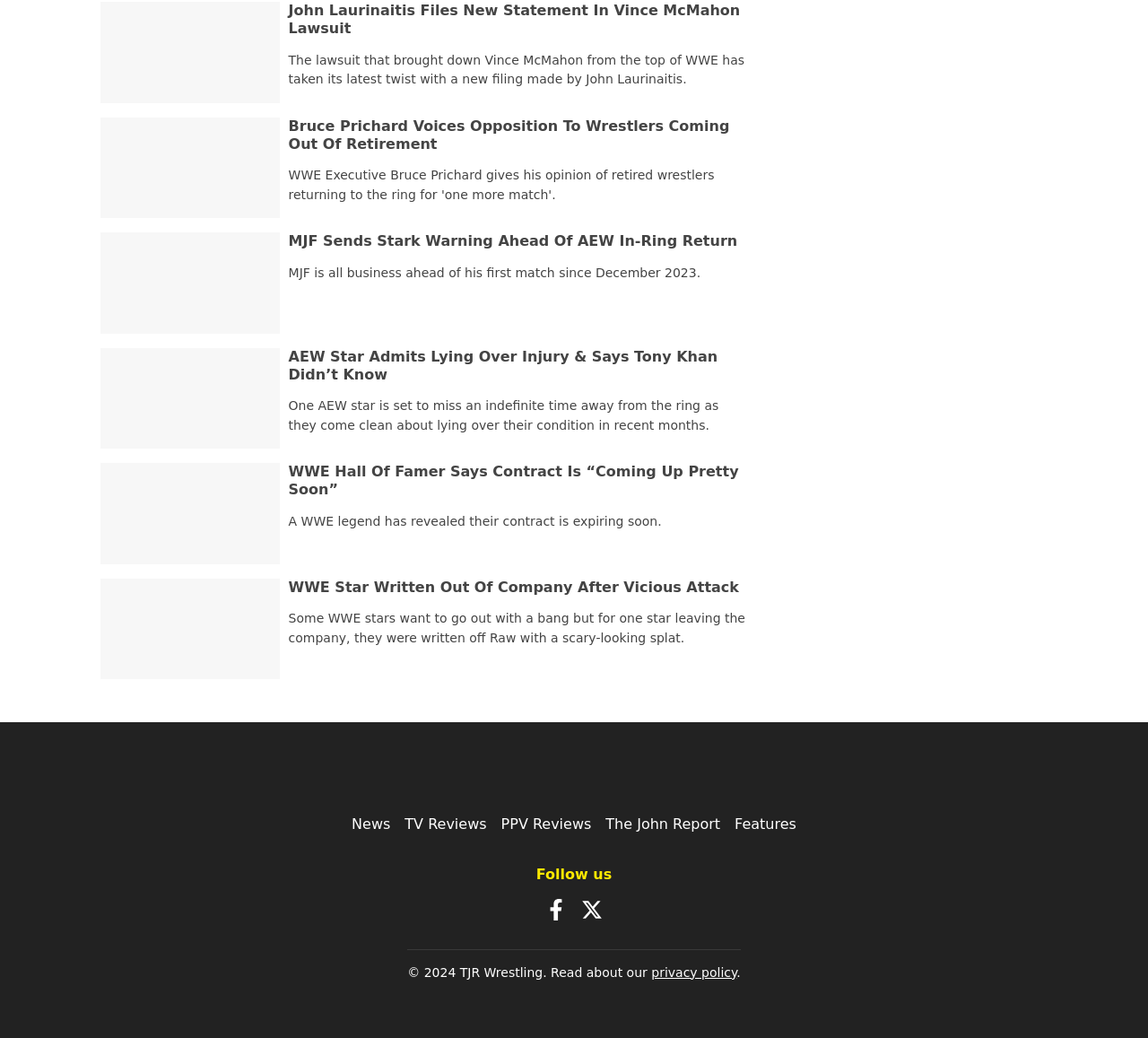What is the year of copyright mentioned at the bottom of the webpage?
Based on the image content, provide your answer in one word or a short phrase.

2024